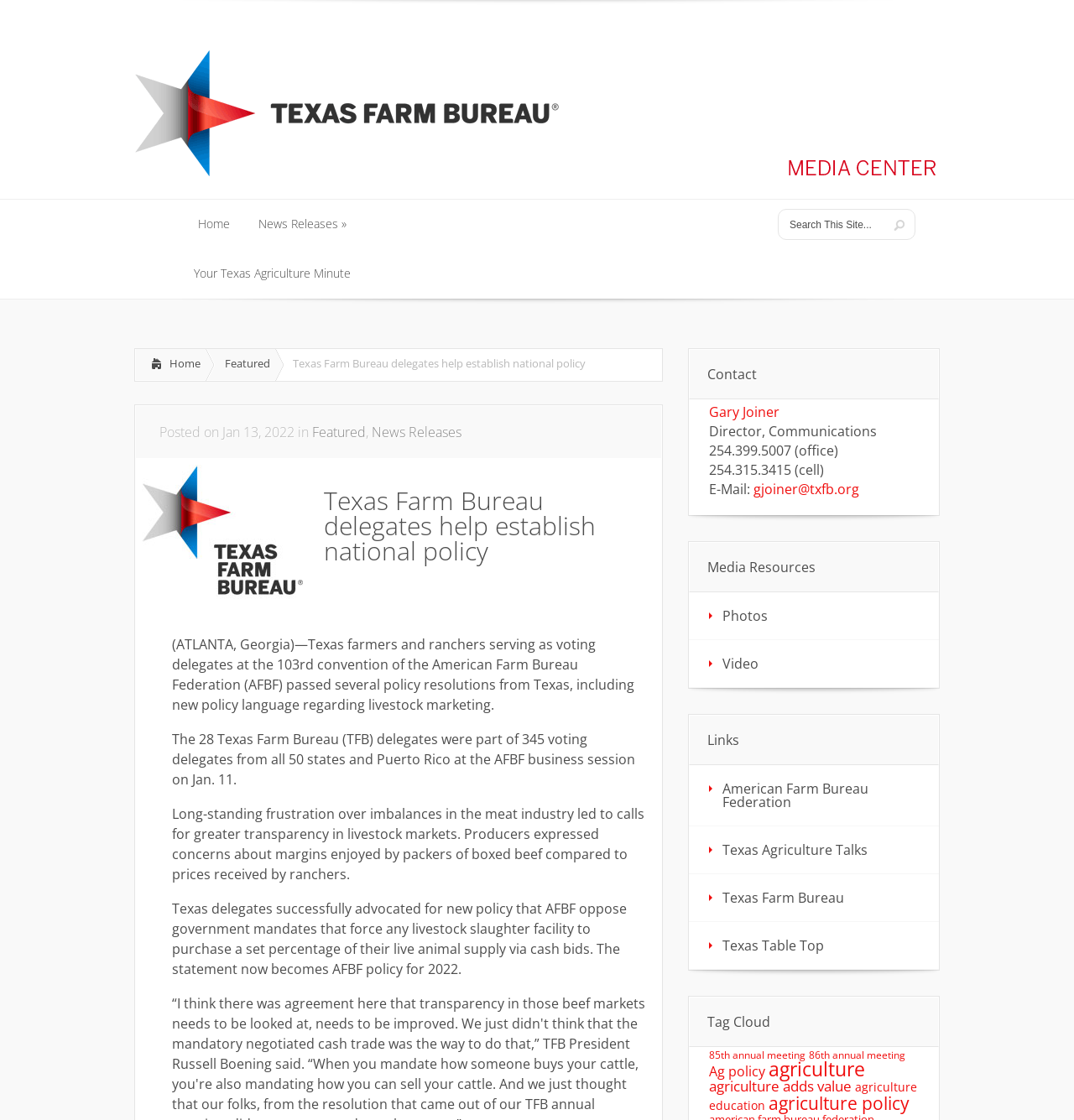Could you locate the bounding box coordinates for the section that should be clicked to accomplish this task: "Go to Home".

[0.172, 0.178, 0.225, 0.222]